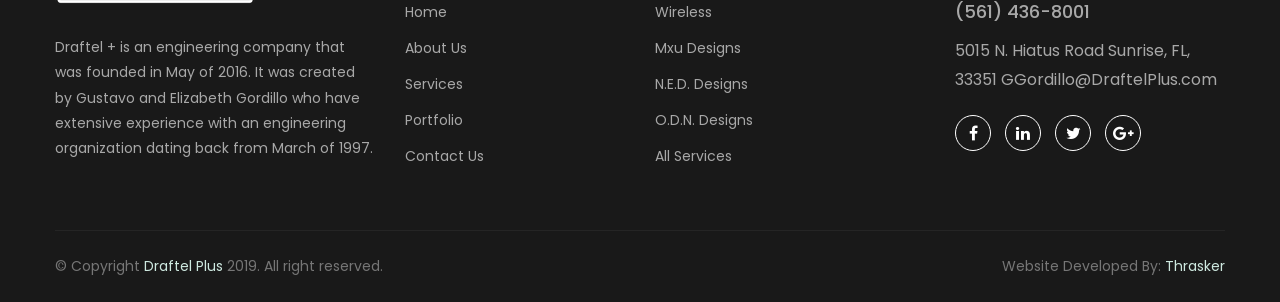Carefully observe the image and respond to the question with a detailed answer:
What is the name of the company that developed the website?

I found the name of the company by looking at the link element located at the bottom of the page, which contains the text 'Website Developed By:' followed by the company name.